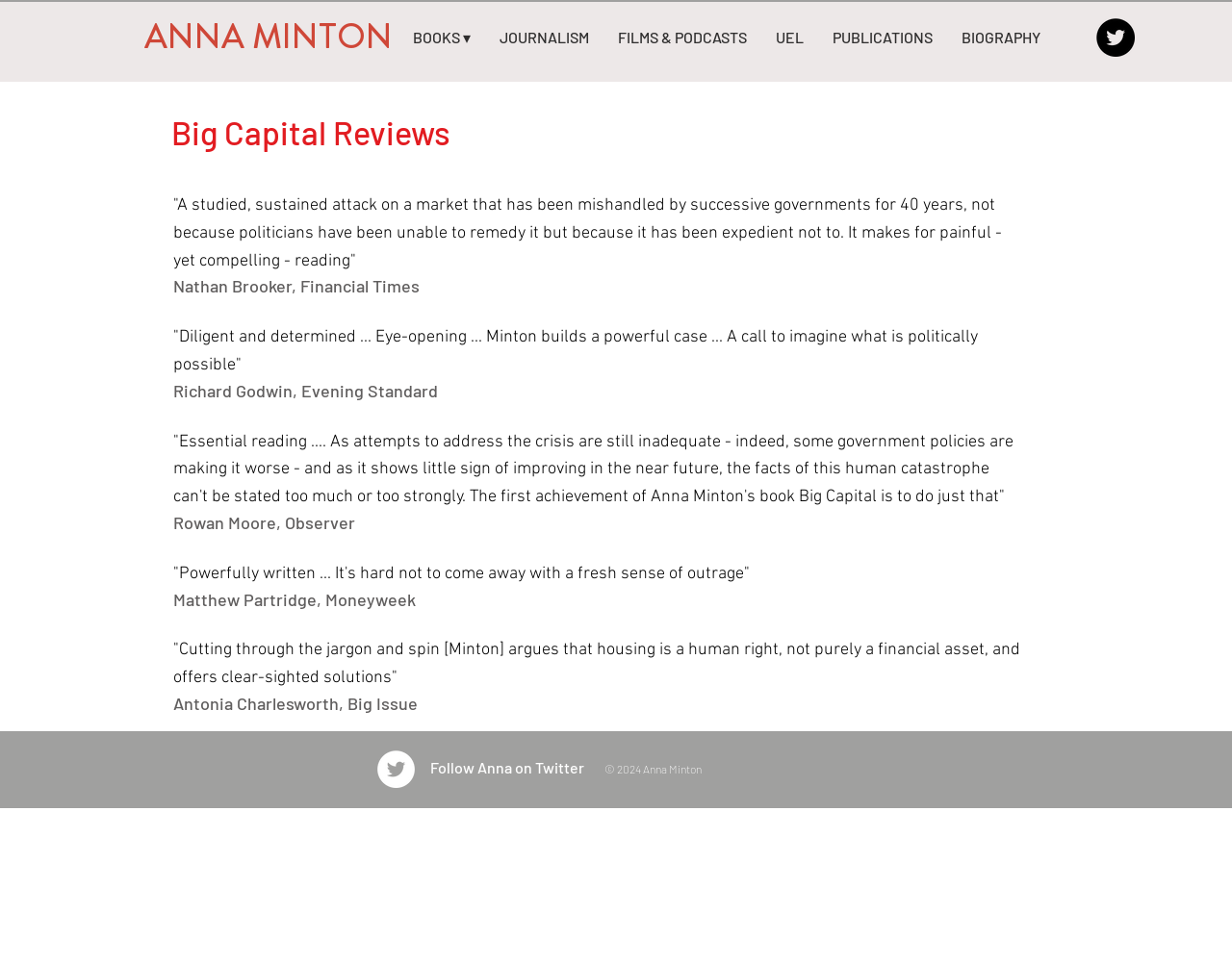Please identify the bounding box coordinates of the clickable region that I should interact with to perform the following instruction: "View the Books page". The coordinates should be expressed as four float numbers between 0 and 1, i.e., [left, top, right, bottom].

[0.323, 0.014, 0.394, 0.064]